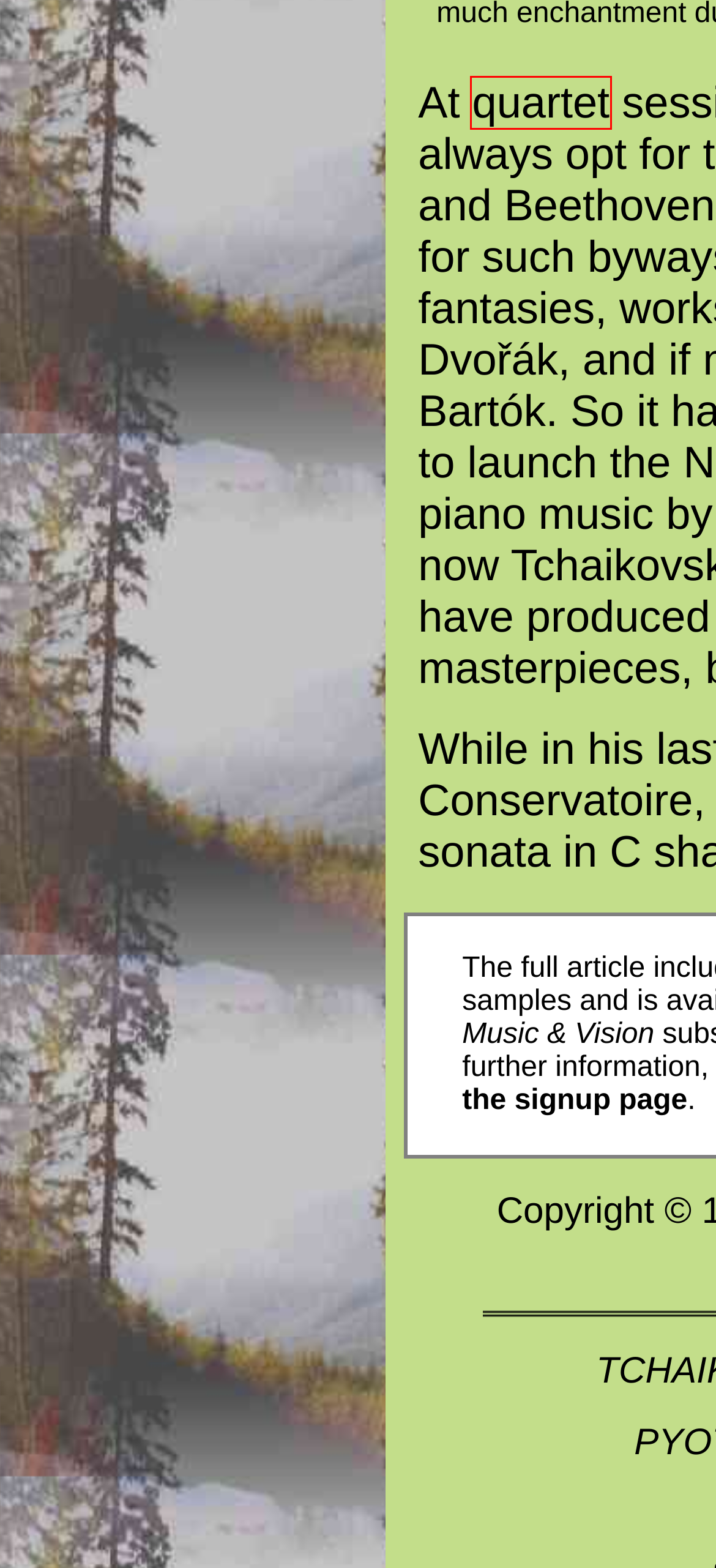You are presented with a screenshot of a webpage that includes a red bounding box around an element. Determine which webpage description best matches the page that results from clicking the element within the red bounding box. Here are the candidates:
A. quartet
B. Antonín Dvořák - Classical Music Daily
C. Russia - Classical Music Daily
D. Béla Bartók - Classical Music Daily
E. Ludwig van Beethoven - Classical Music Daily
F. sonata
G. piano music - Classical Music Daily
H. masterpieces

A